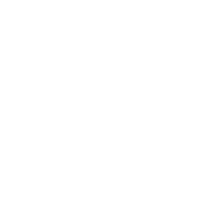Provide a rich and detailed narrative of the image.

The image features a detailed depiction of miniature trees designed for crafting and model scenery, ideal for enhancing model train setups or dioramas. This particular set is labeled "Miniaturowe drzewa Model dioramy Model scenerii drzew," suggesting it includes finely crafted trees that can bring a touch of realism to miniature environments. The product is highlighted within a shopping context, displaying its decorative potential for enthusiasts who enjoy creating intricate scenes. Alongside the visual representation, there are indications of product pricing, affirming its accessibility for customers interested in enhancing their creative projects.